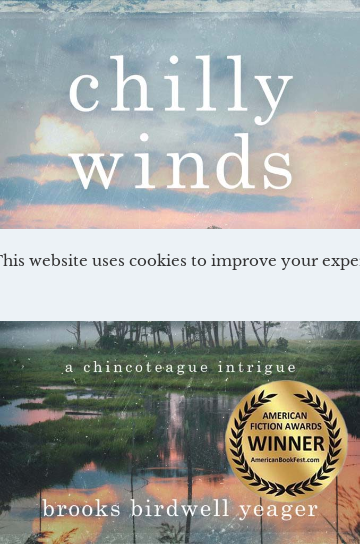Give a comprehensive caption for the image.

The image features the book cover of "Chilly Winds," a novel by Brooks Birdwell Yeager, described as a "Chincoteague intrigue." The title appears prominently in a bold, artistic font against a softly blended background of pastel skies, hinting at a serene yet mysterious atmosphere. At the bottom, the author's name is displayed alongside an award sticker indicating the book has won the American Fiction Awards, adding a prestigious touch to its presentation. The design captures the essence of an engaging narrative set against the backdrop of Chincoteague, inviting readers into a world of intrigue and exploration.